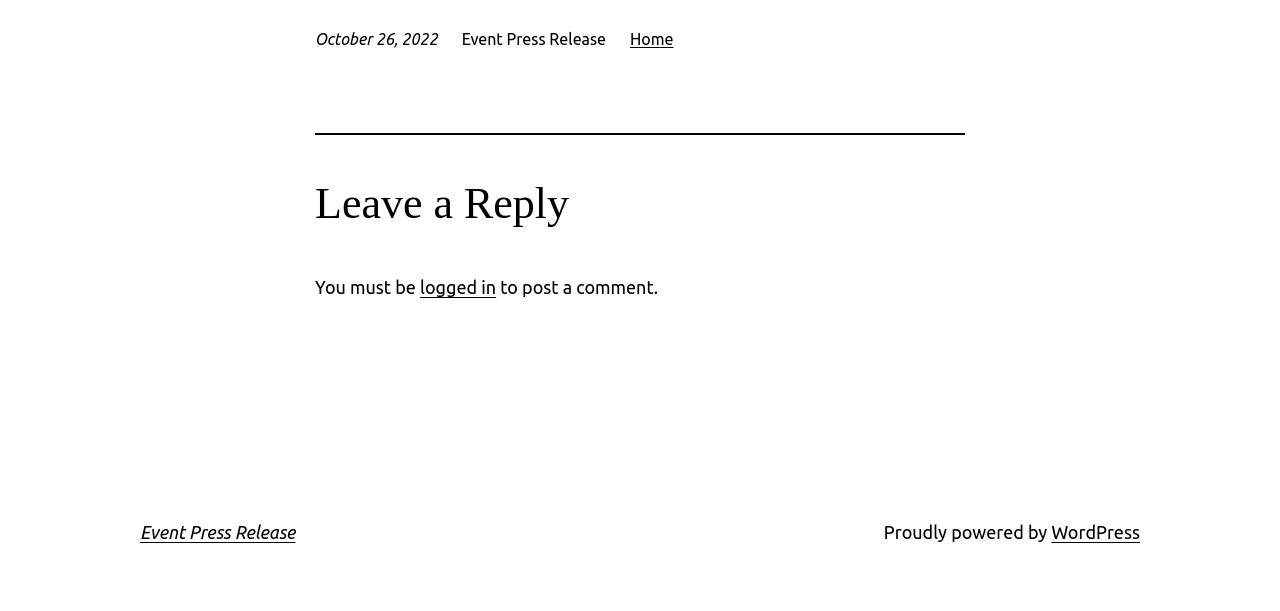Respond with a single word or short phrase to the following question: 
What is required to post a comment?

logged in